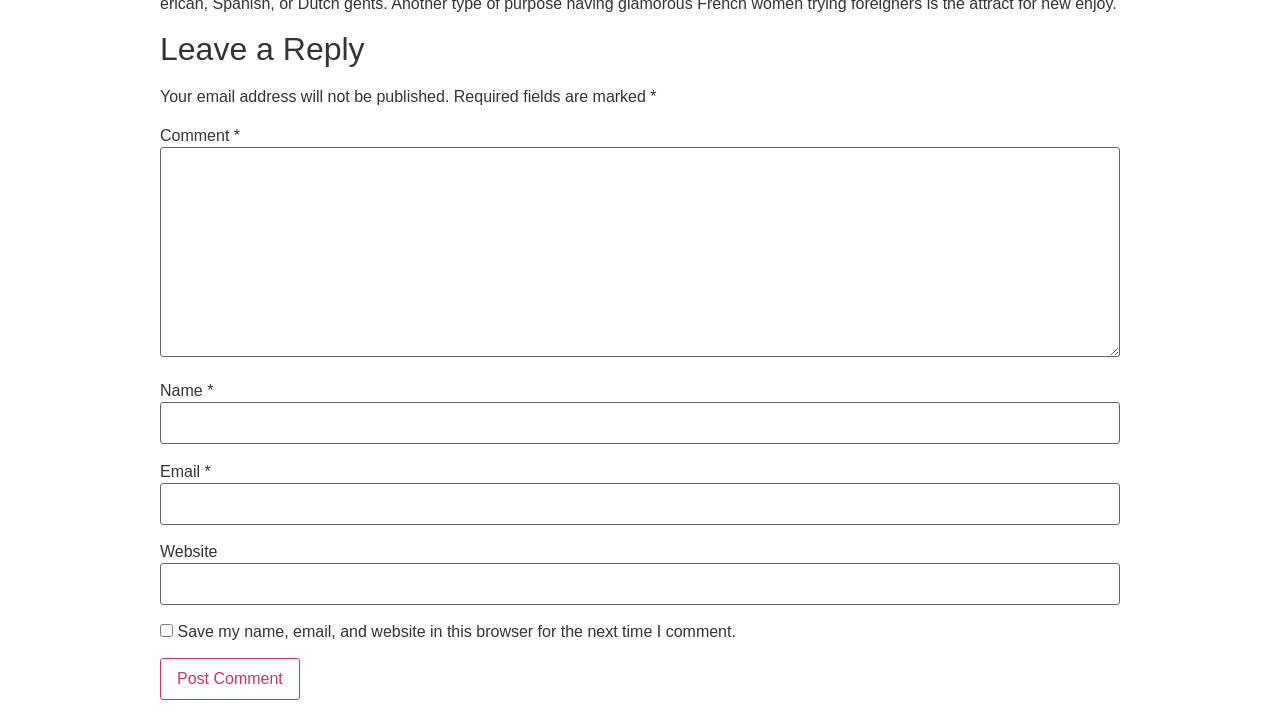Provide a short, one-word or phrase answer to the question below:
What is the label of the button at the bottom of the webpage?

Post Comment